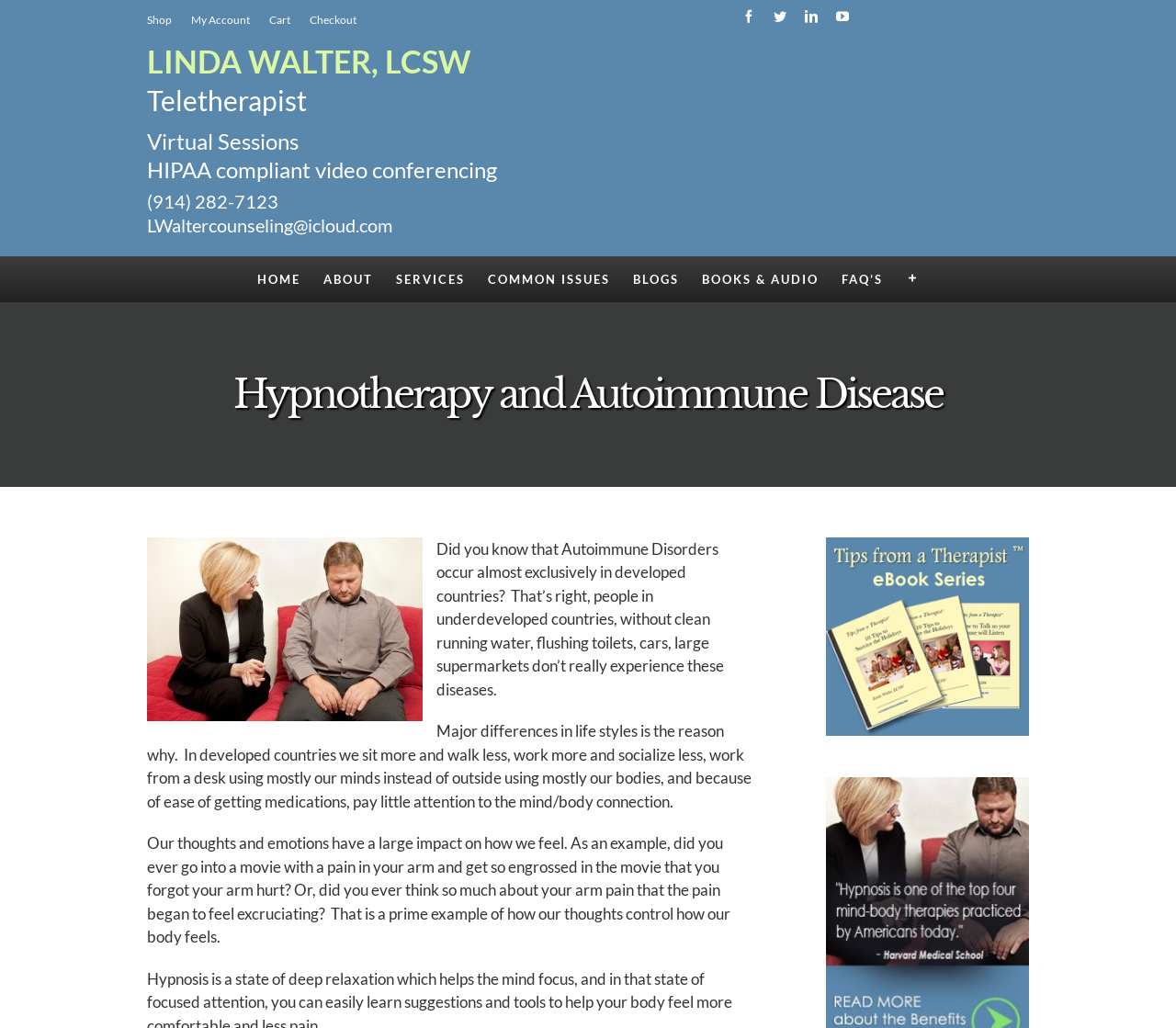Given the description BOOKS & AUDIO, predict the bounding box coordinates of the UI element. Ensure the coordinates are in the format (top-left x, top-left y, bottom-right x, bottom-right y) and all values are between 0 and 1.

[0.596, 0.249, 0.696, 0.294]